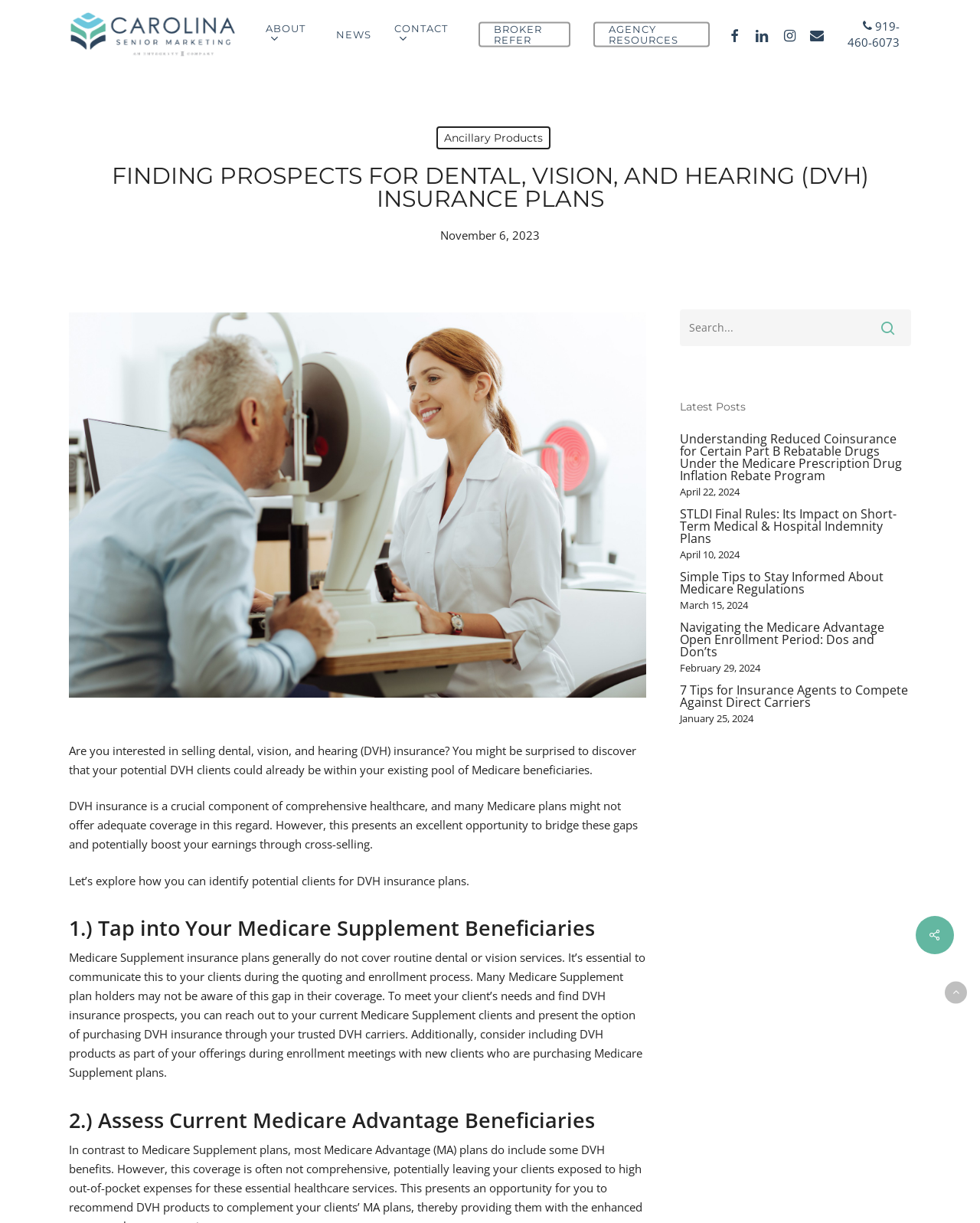Identify the bounding box coordinates of the clickable region necessary to fulfill the following instruction: "Contact us at 919-460-6073". The bounding box coordinates should be four float numbers between 0 and 1, i.e., [left, top, right, bottom].

[0.865, 0.015, 0.918, 0.04]